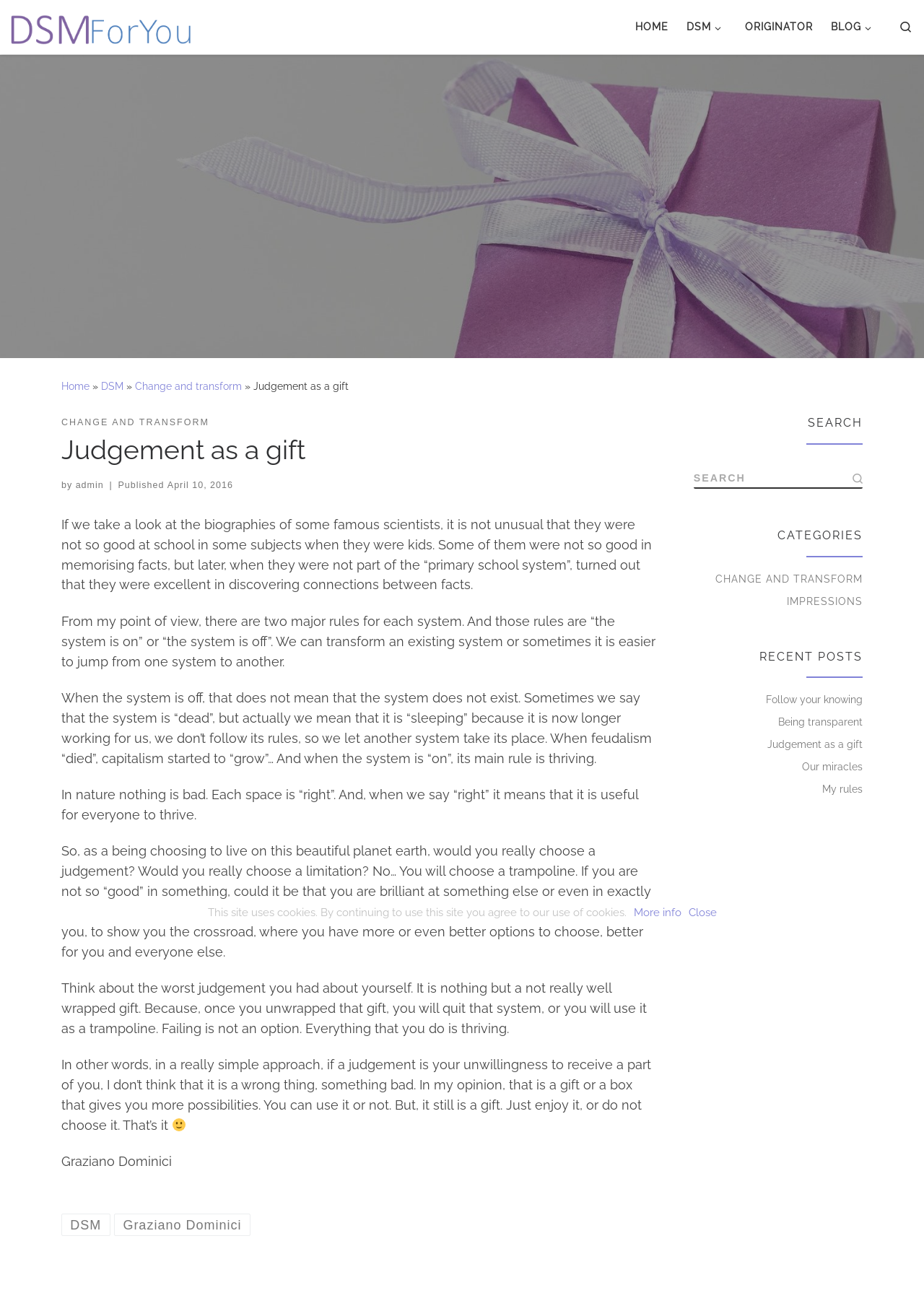Please identify the coordinates of the bounding box that should be clicked to fulfill this instruction: "Search for something".

[0.96, 0.004, 1.0, 0.037]